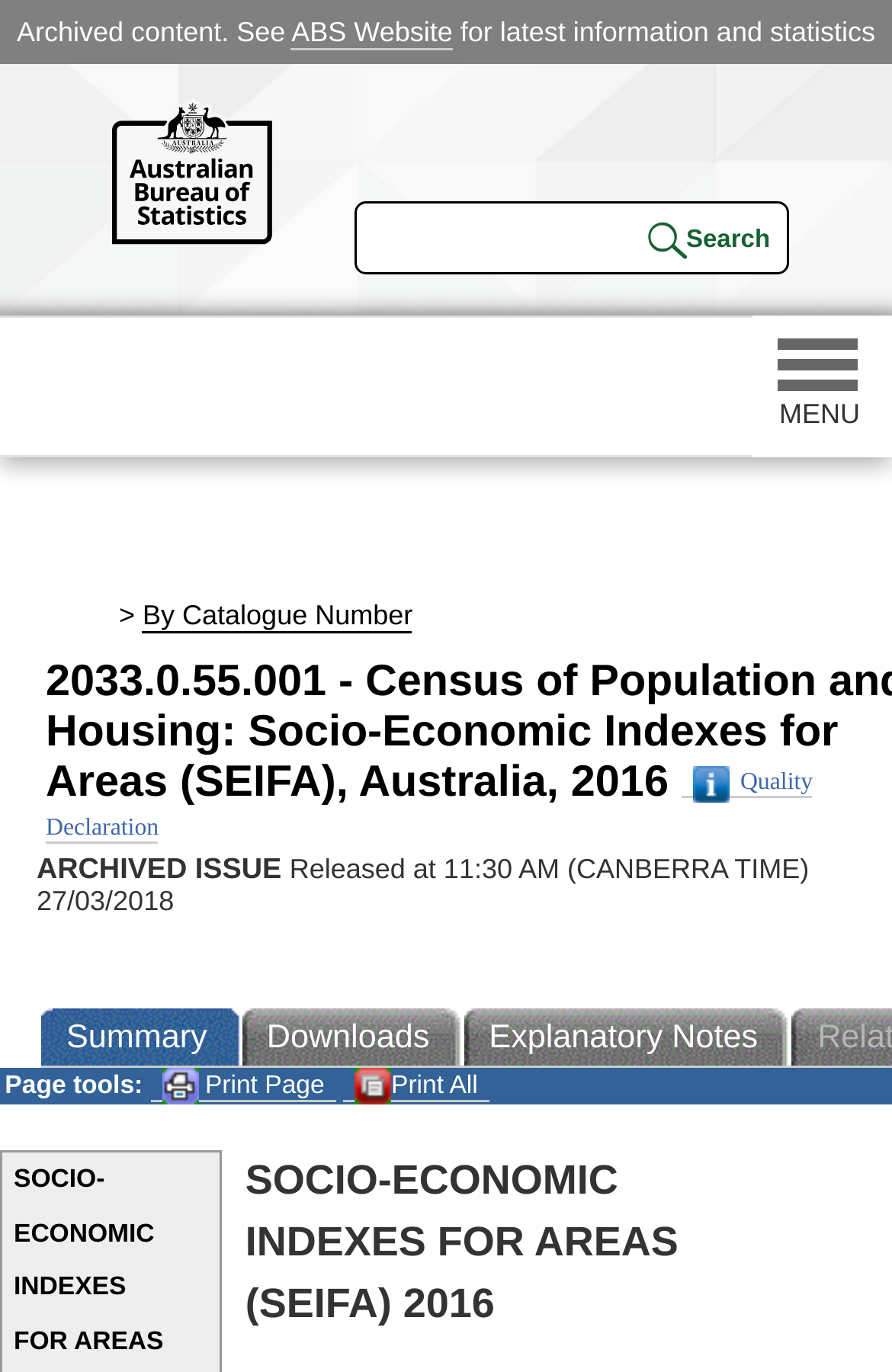What are the main categories on the webpage?
Refer to the screenshot and answer in one word or phrase.

Statistics, Census, etc.